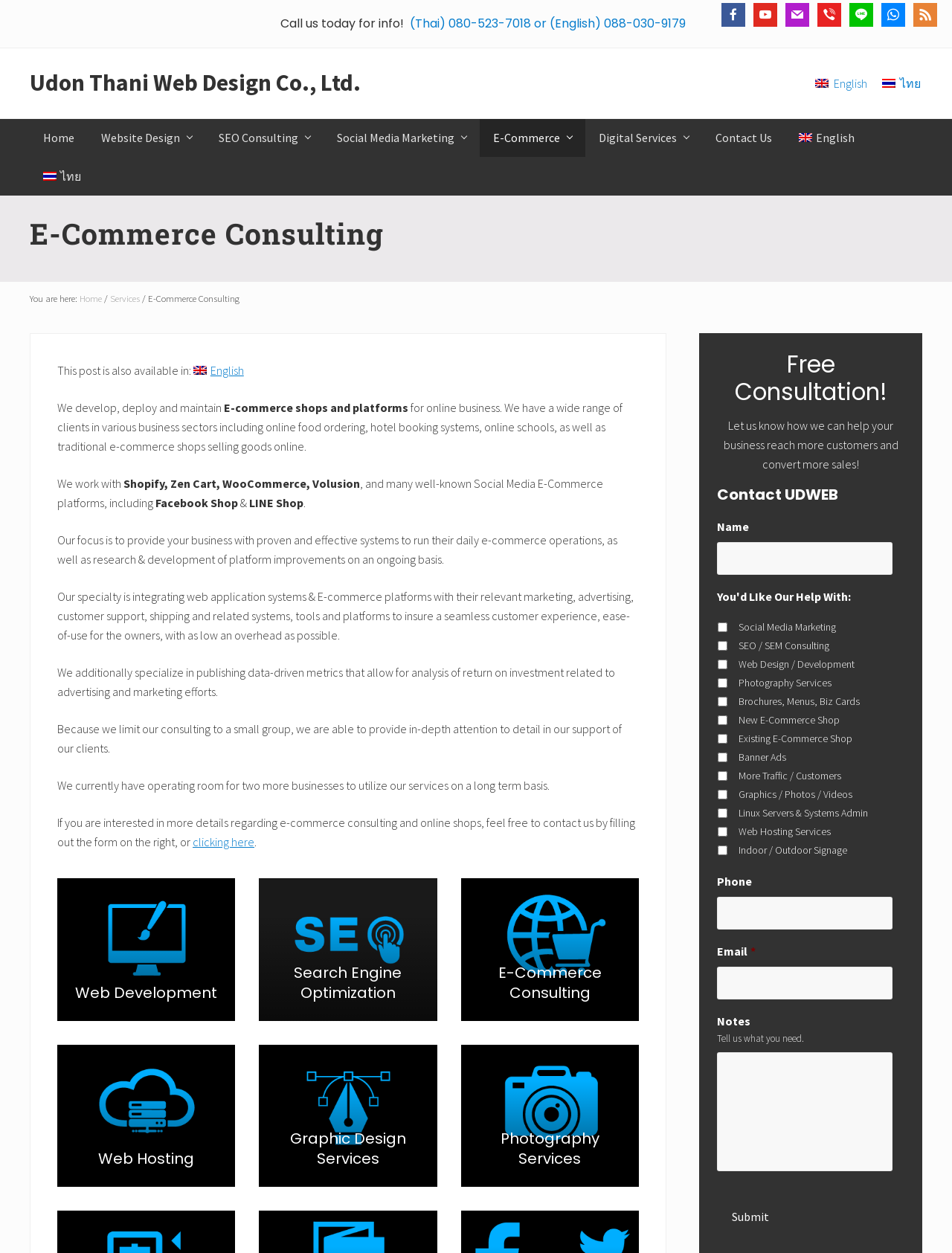Provide the bounding box coordinates in the format (top-left x, top-left y, bottom-right x, bottom-right y). All values are floating point numbers between 0 and 1. Determine the bounding box coordinate of the UI element described as: Social Media Marketing

[0.34, 0.094, 0.504, 0.125]